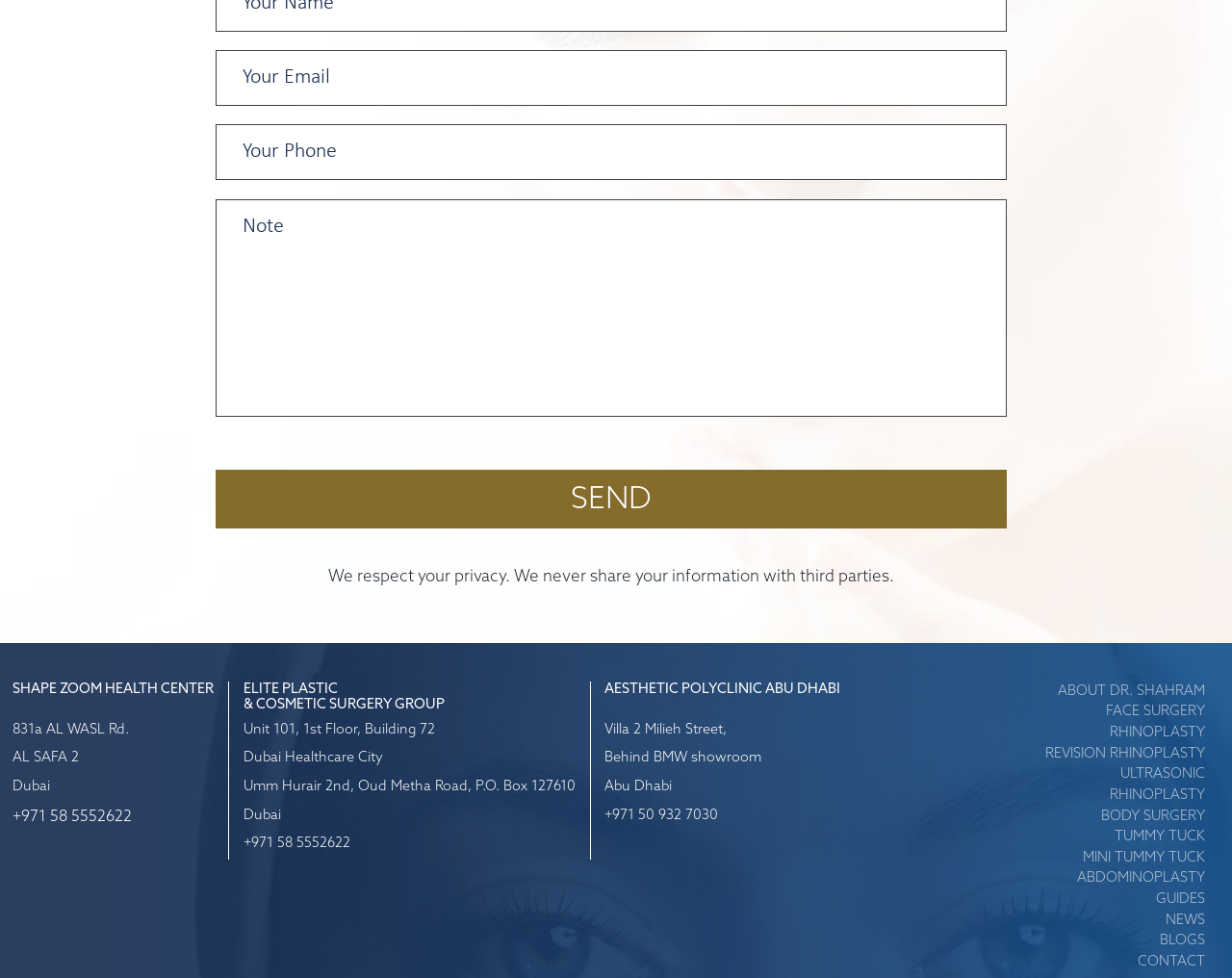Please specify the bounding box coordinates of the clickable region necessary for completing the following instruction: "Learn more about Dr. Arthur Yeh". The coordinates must consist of four float numbers between 0 and 1, i.e., [left, top, right, bottom].

None